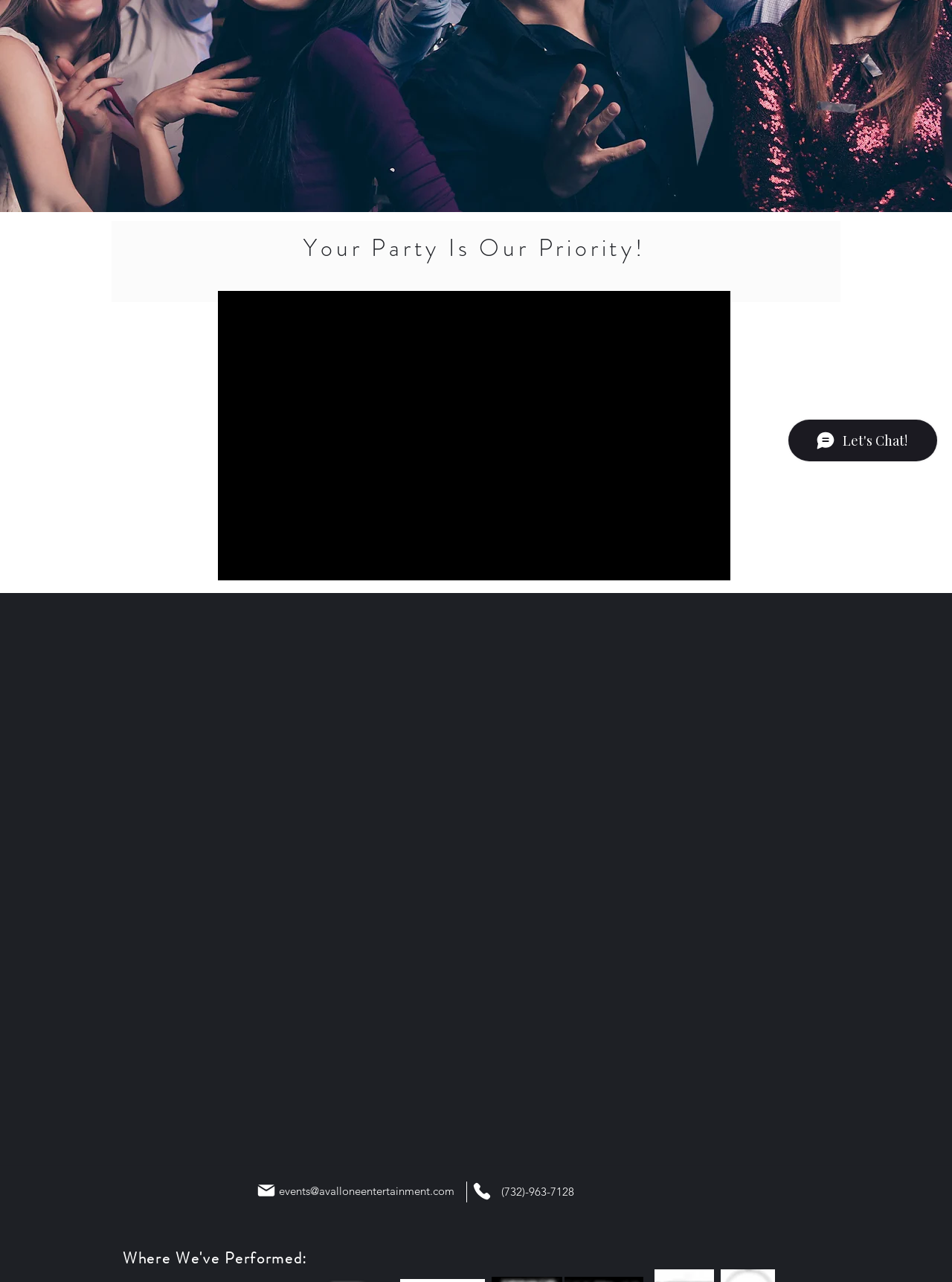Given the following UI element description: "Inquire Now!", find the bounding box coordinates in the webpage screenshot.

[0.401, 0.865, 0.578, 0.897]